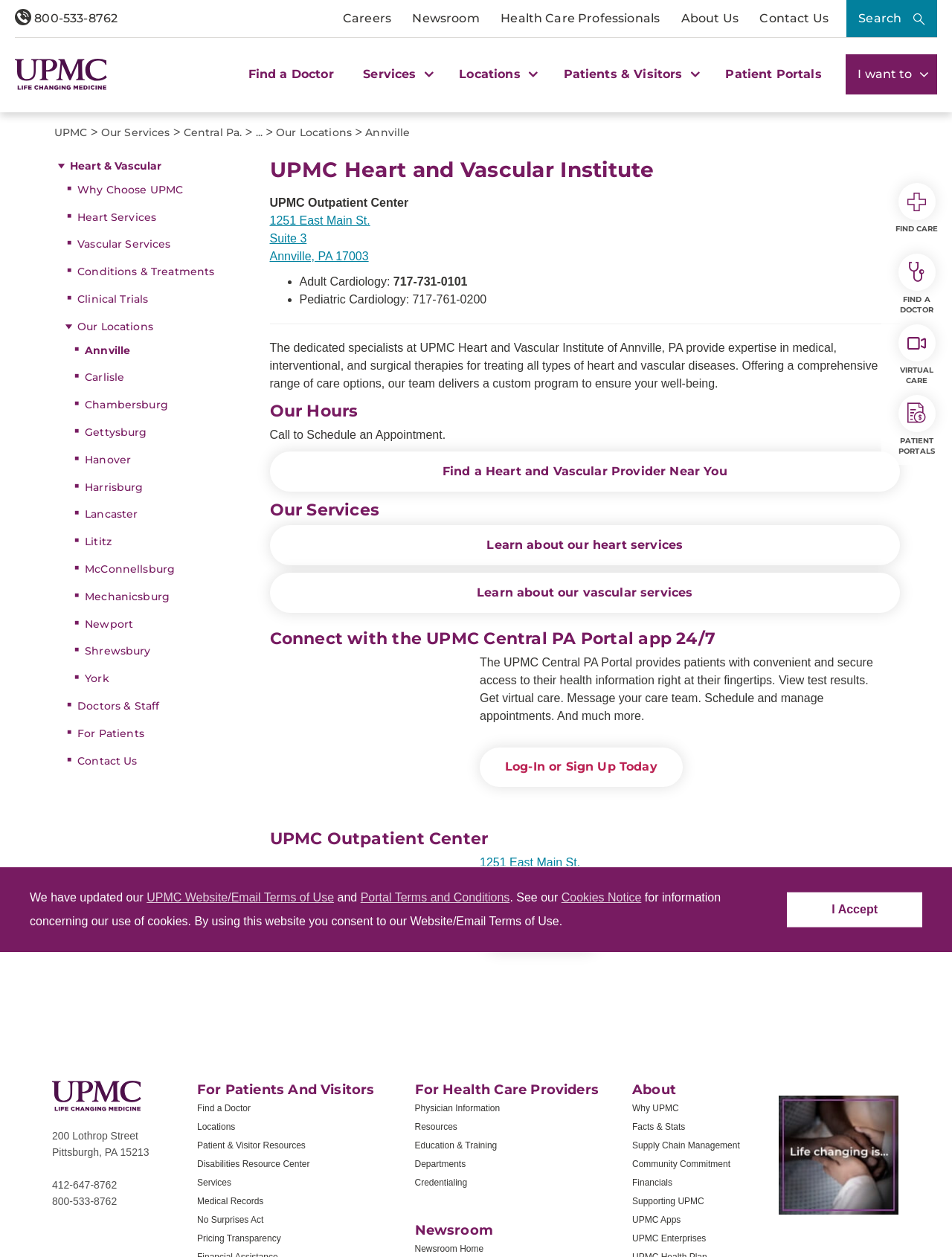Provide an in-depth caption for the elements present on the webpage.

The webpage is about the UPMC Heart and Vascular Institute in Annville, PA. At the top, there is a main navigation menu with links to "Careers", "Newsroom", "Health Care Professionals", "About Us", and "Contact Us". Below this, there is a search button and a UPMC logo. 

On the left side, there is a secondary navigation menu with links to "Heart & Vascular", "Why Choose UPMC", "Heart Services", "Vascular Services", "Conditions & Treatments", "Clinical Trials", and "Our Locations". This menu also lists various locations, including Annville, Carlisle, Chambersburg, and more.

The main content area is divided into sections. The first section has a heading "UPMC Heart and Vascular Institute" and provides the address and phone numbers of the institute. Below this, there is a section describing the services offered, including adult and pediatric cardiology. 

The next section has a heading "Our Hours" and invites users to call to schedule an appointment. This is followed by a section on "Our Services", which provides links to learn more about heart and vascular services. 

Finally, there is a section promoting the UPMC Central PA Portal app, which allows patients to access their health information, view test results, and schedule appointments. This section includes an image and a brief description of the app's features.